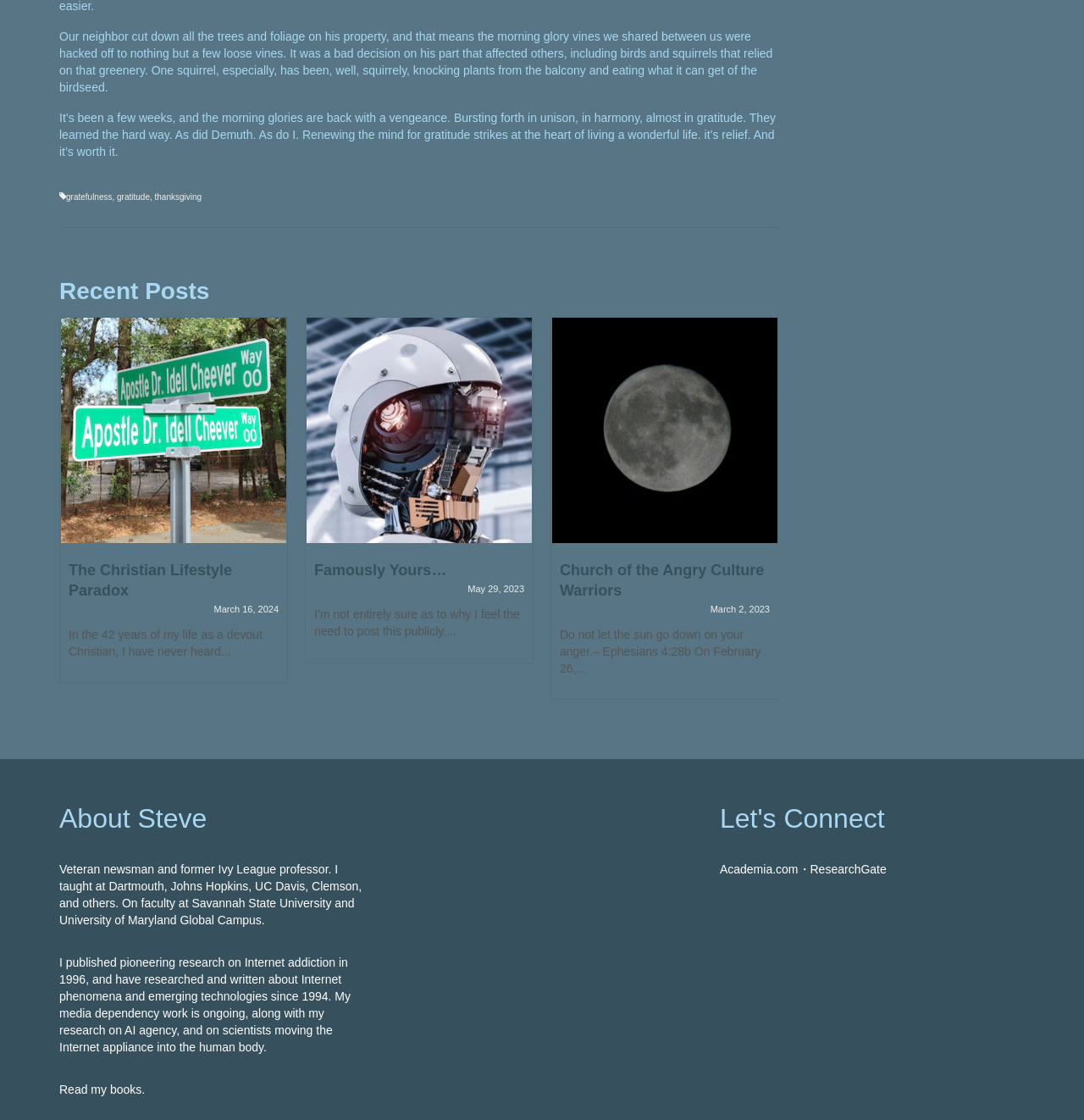Please give the bounding box coordinates of the area that should be clicked to fulfill the following instruction: "Visit the 'About Steve' page". The coordinates should be in the format of four float numbers from 0 to 1, i.e., [left, top, right, bottom].

[0.055, 0.716, 0.336, 0.746]